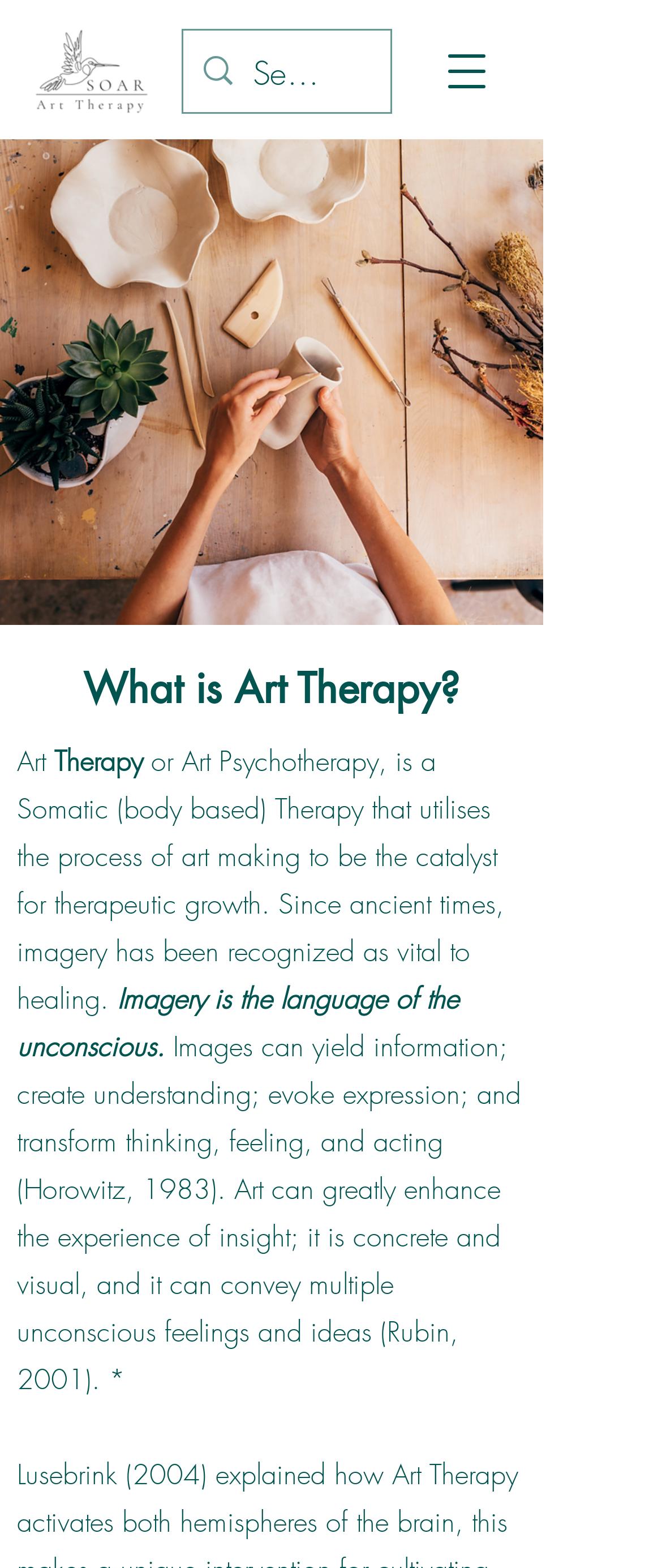Give a detailed overview of the webpage's appearance and contents.

The webpage is about Art Therapy, a trauma-informed and evidence-based therapy that utilizes neuroscience research to reduce symptoms of trauma, anxiety, and depression, and build coping skills creatively. 

At the top right corner, there is a button to open a navigation menu. Next to it, on the top left, is the logo of SOAR Art Therapy, an image with the text "SOAR Art Therapy-2_edited.png". Below the logo, there is a search bar with a magnifying glass icon and a placeholder text "Search...". 

On the top left side of the page, there is a large image that spans almost the entire width of the page, with a caption "Screen Shot 2023-01-20 at 08.13.14.png". 

The main content of the page starts with a heading "What is Art Therapy?" located near the top center of the page. Below the heading, there are several paragraphs of text that describe Art Therapy. The text explains that Art Therapy is a somatic, body-based therapy that utilizes the process of art making as a catalyst for therapeutic growth. It also mentions the importance of imagery in healing, citing ancient times, and quotes from Horowitz (1983) and Rubin (2001) about the benefits of art in conveying unconscious feelings and ideas.